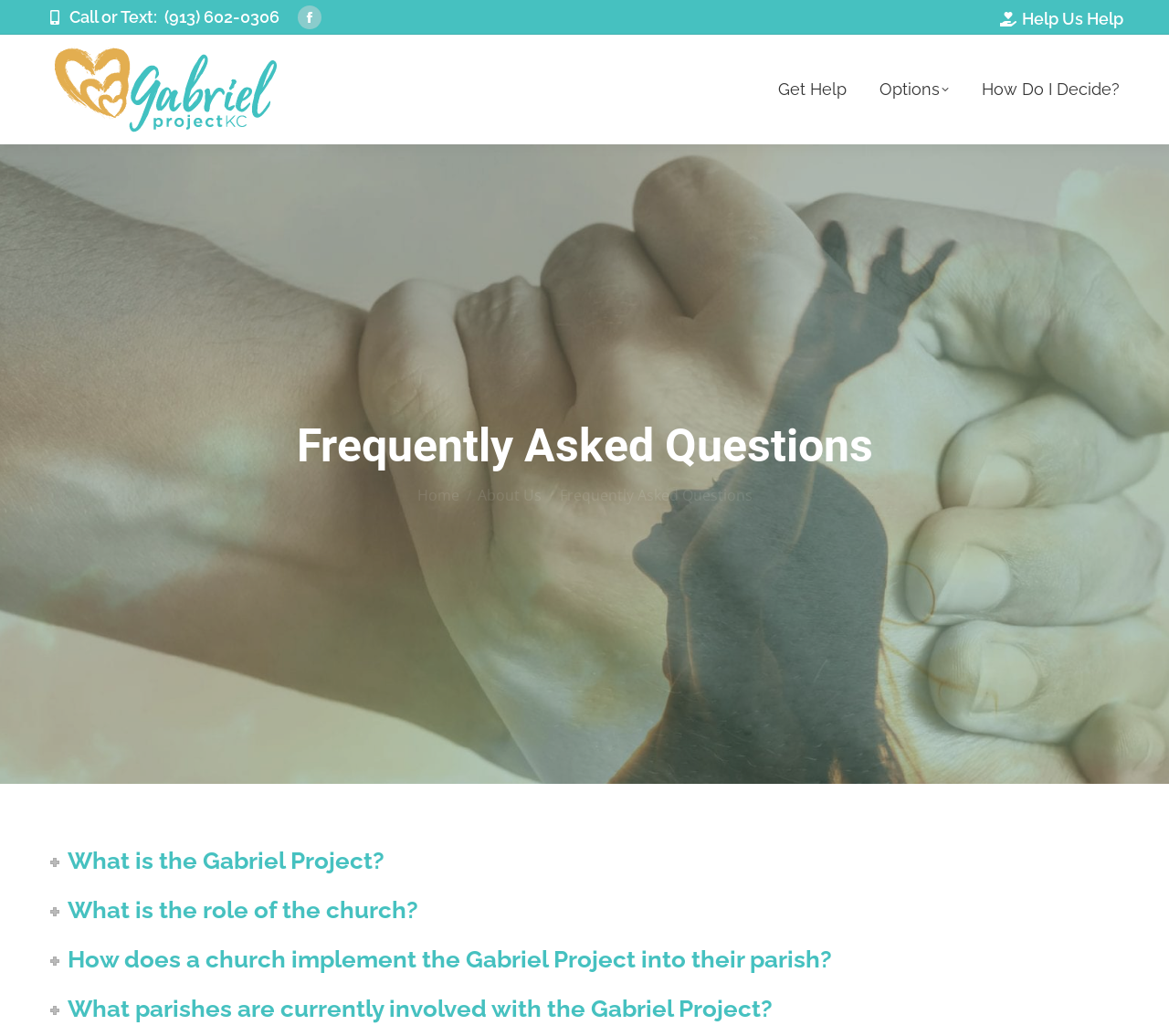Using the element description Explore Durham, predict the bounding box coordinates for the UI element. Provide the coordinates in (top-left x, top-left y, bottom-right x, bottom-right y) format with values ranging from 0 to 1.

None